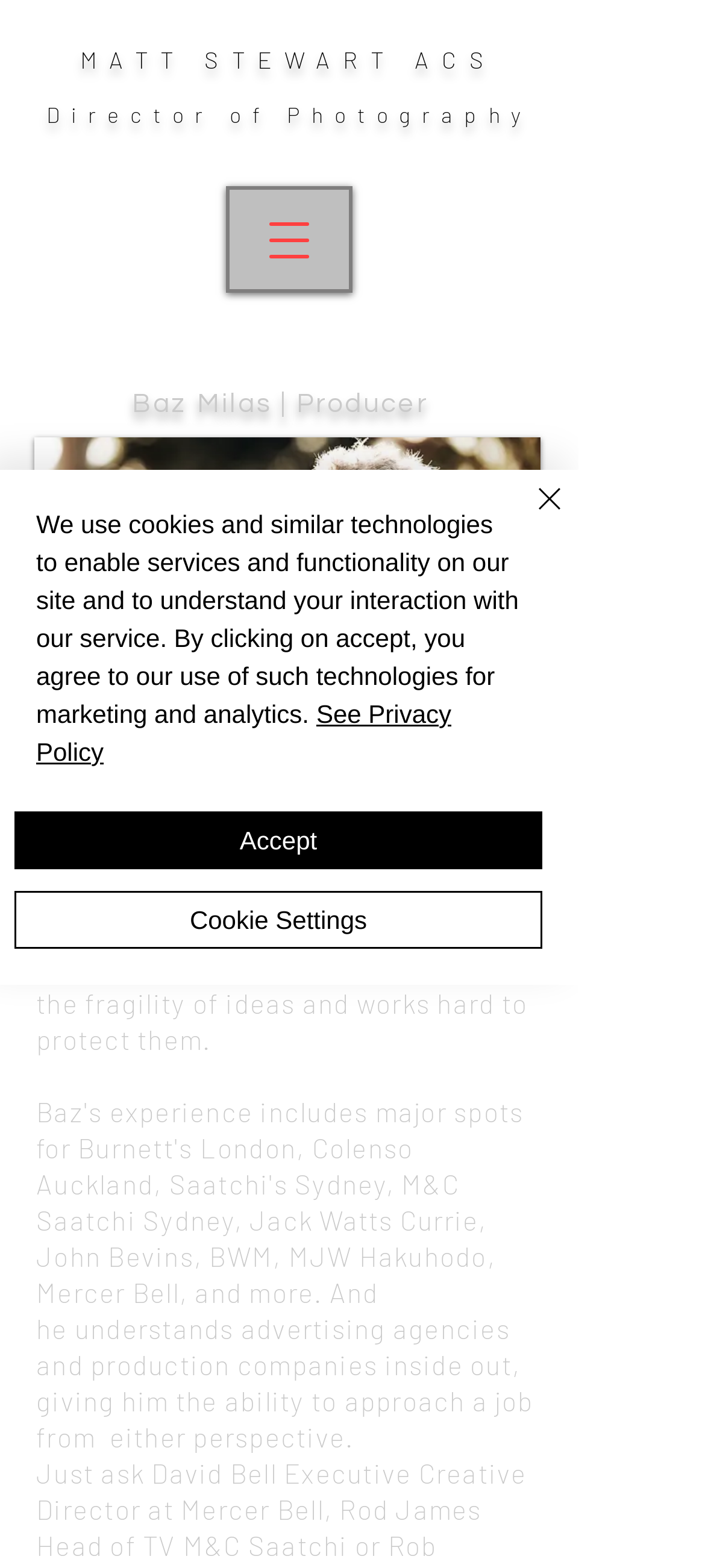Extract the bounding box of the UI element described as: "Cookie Settings".

[0.021, 0.568, 0.769, 0.605]